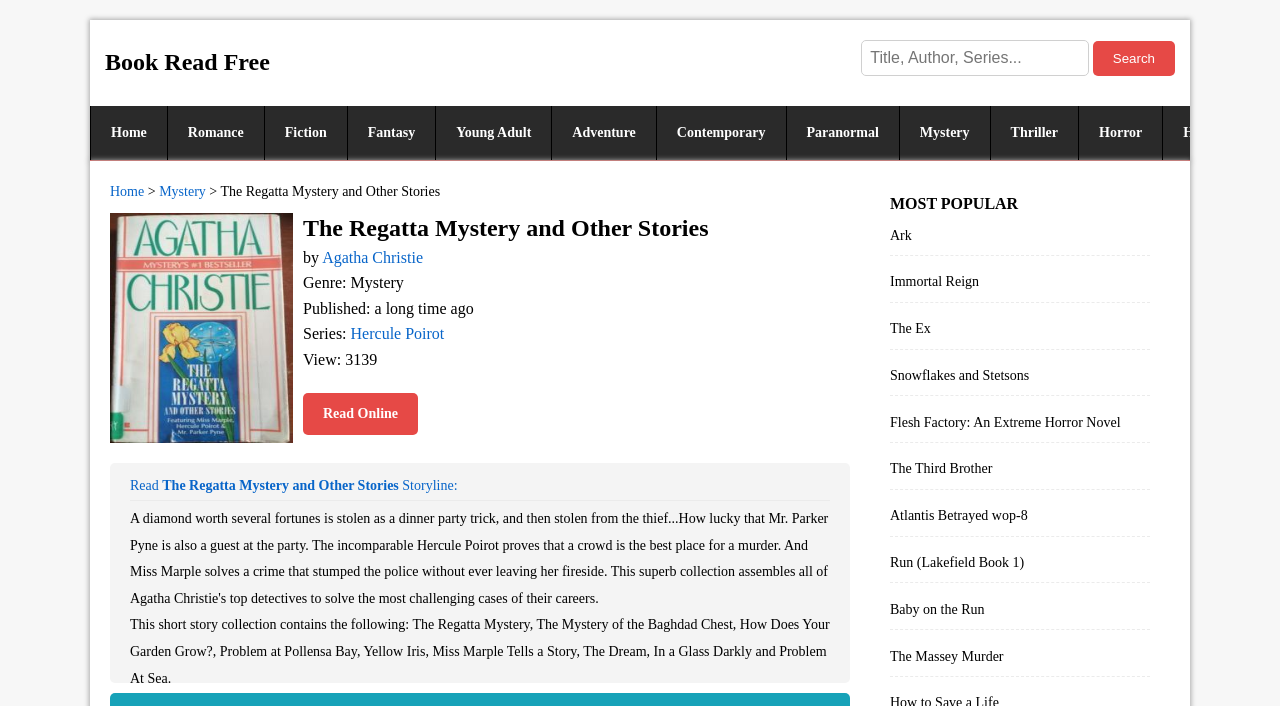Determine the bounding box coordinates of the clickable element to achieve the following action: 'Browse the 'MOST POPULAR' section'. Provide the coordinates as four float values between 0 and 1, formatted as [left, top, right, bottom].

[0.695, 0.276, 0.795, 0.3]